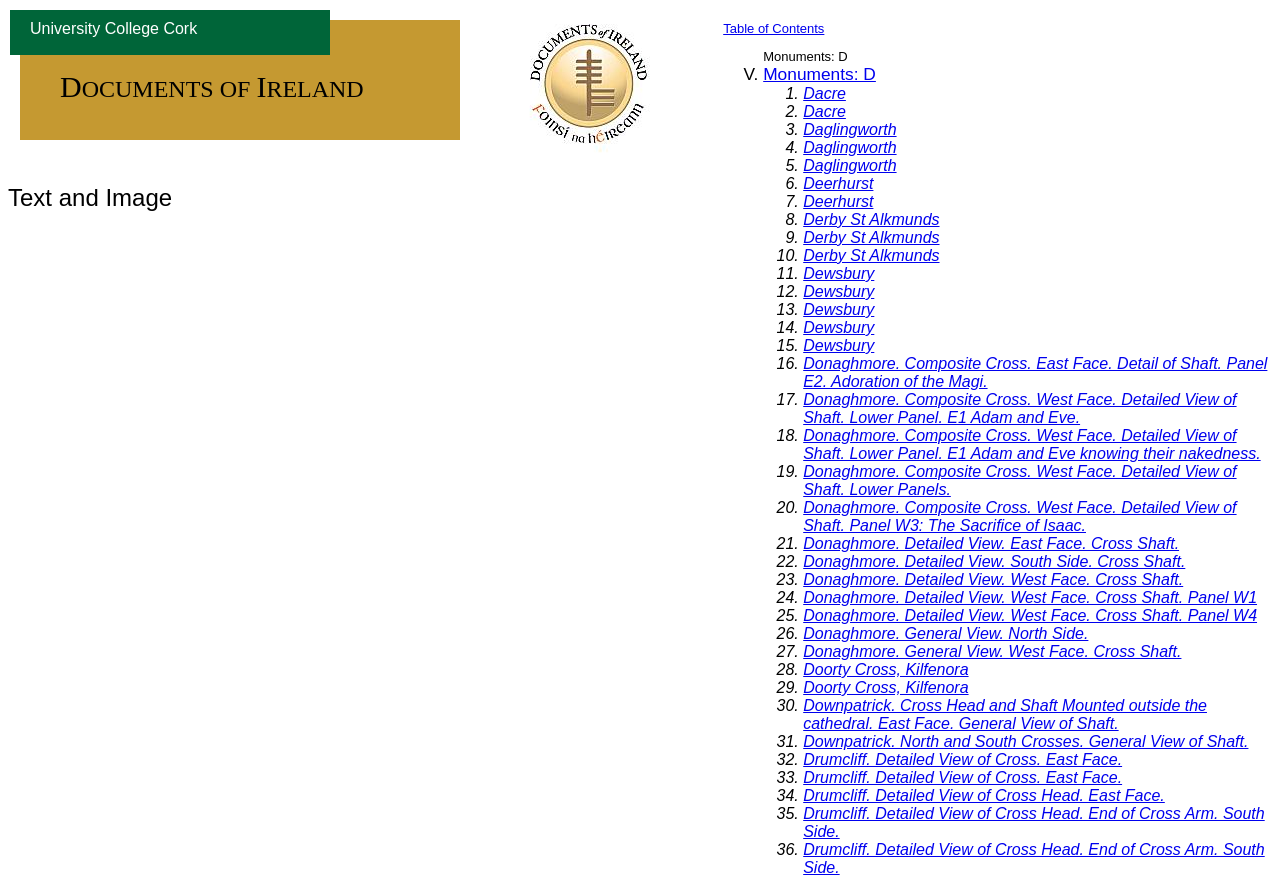Please answer the following question using a single word or phrase: 
What is the text of the second heading?

University College Cork